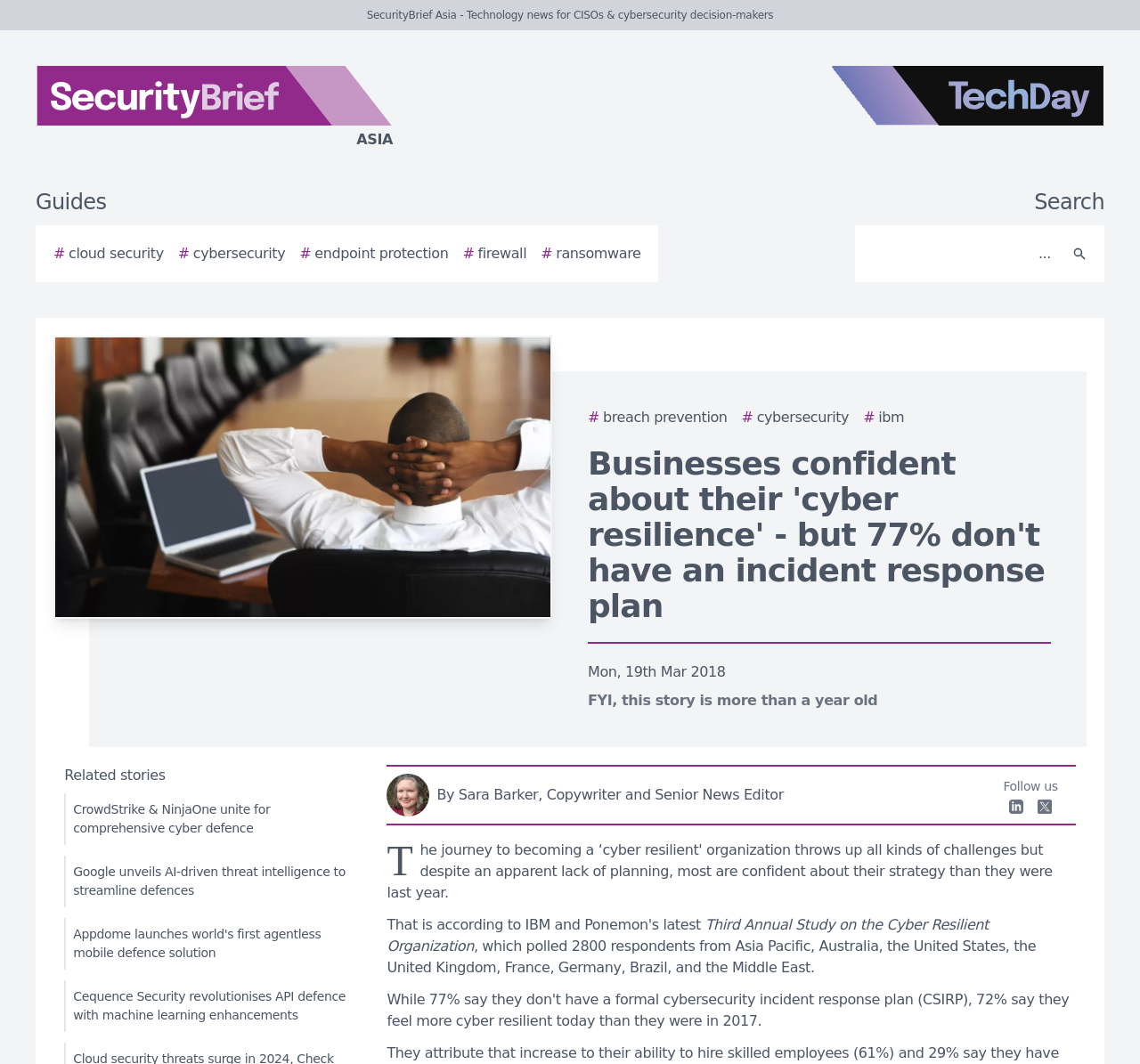Find the bounding box coordinates of the element to click in order to complete this instruction: "Click on the Search button". The bounding box coordinates must be four float numbers between 0 and 1, denoted as [left, top, right, bottom].

[0.931, 0.218, 0.962, 0.259]